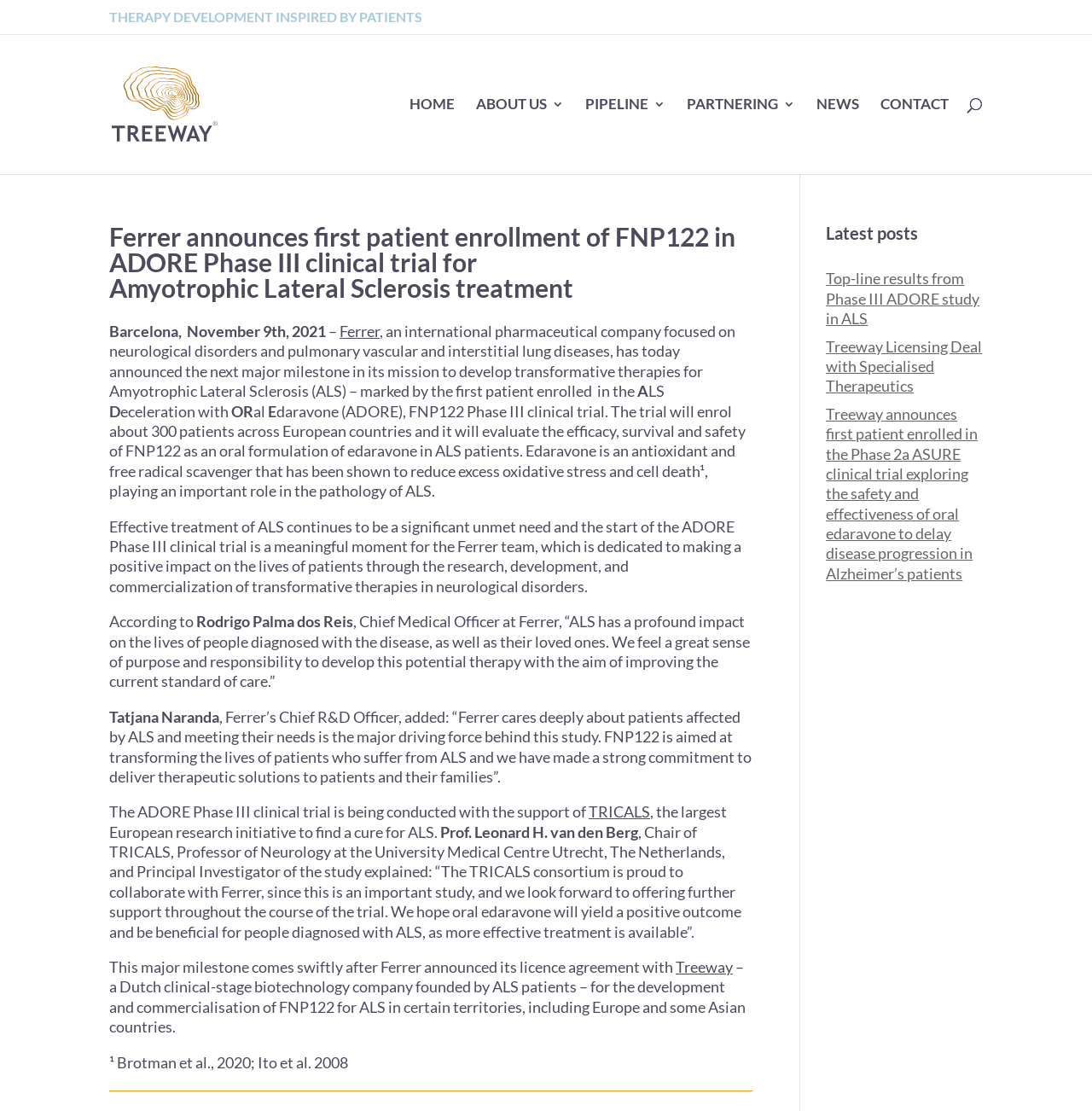Locate the bounding box coordinates of the element that should be clicked to execute the following instruction: "Click on the 'HOME' link".

None